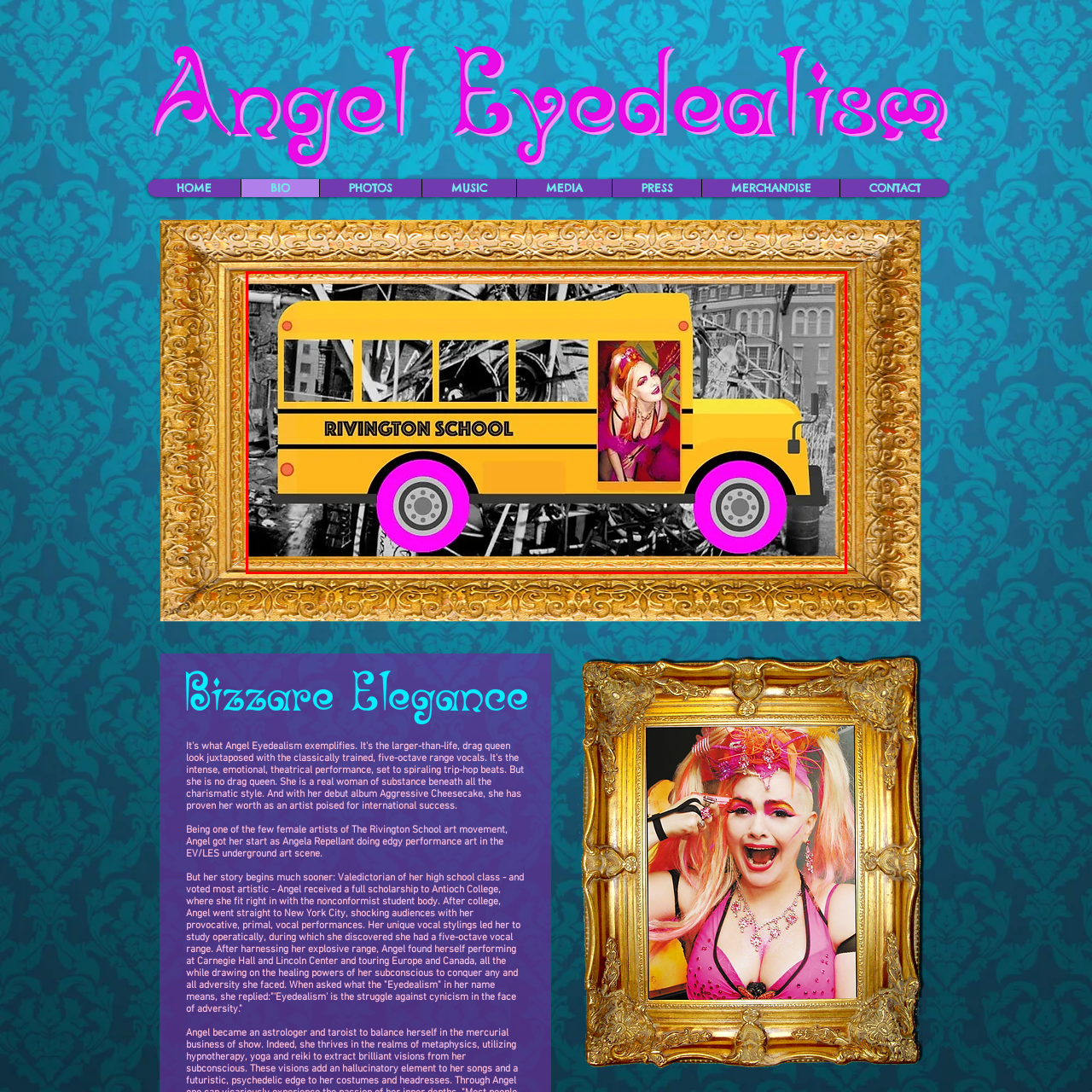What color are the accents on the bus's wheels?
Observe the image within the red bounding box and formulate a detailed response using the visual elements present.

The wheels of the bus are adorned with striking pink accents, adding to the playful, bold design of the vibrant yellow school bus.